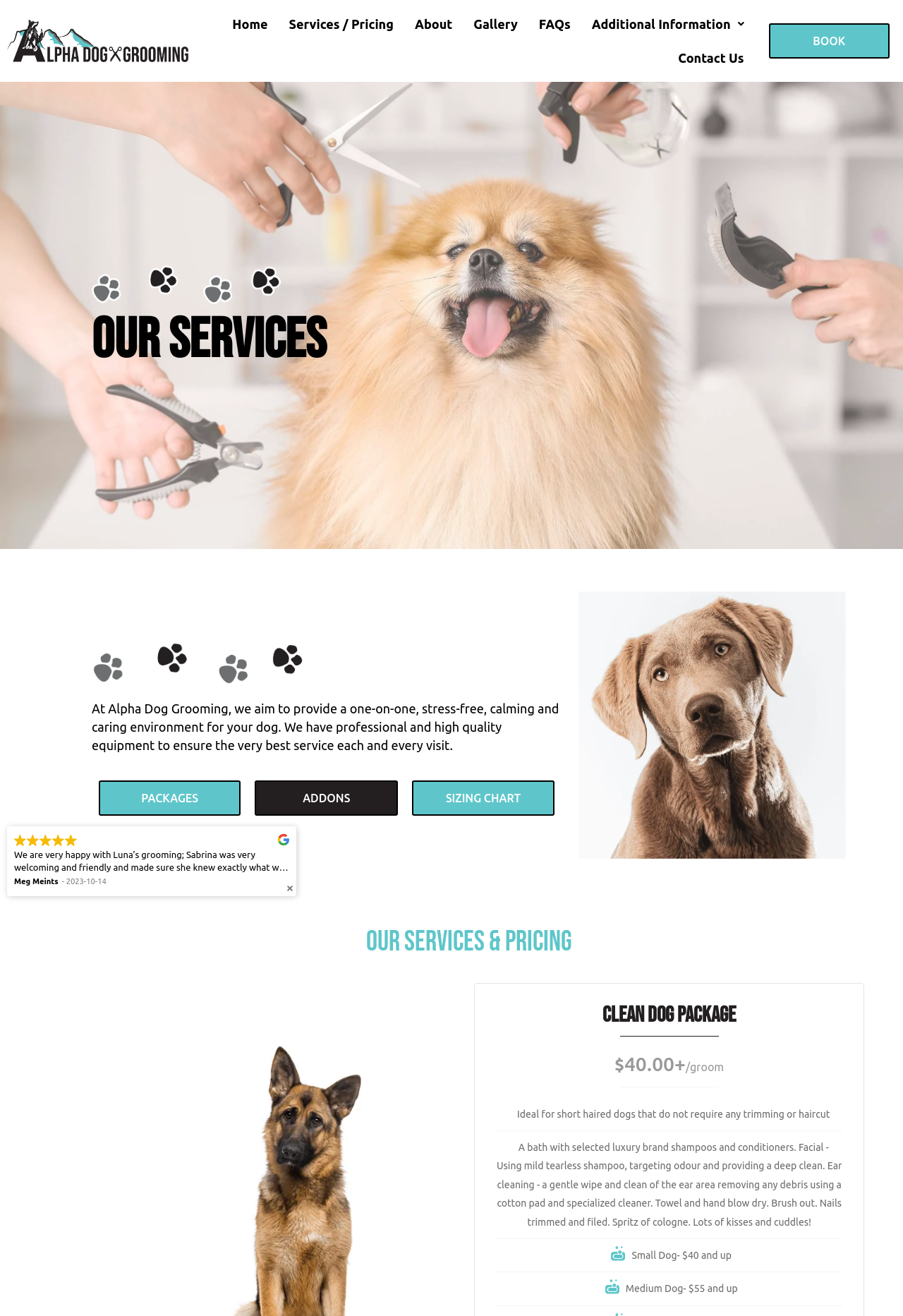Refer to the image and provide an in-depth answer to the question: 
How much does the 'Clean Dog Package' cost for a small dog?

The cost of the 'Clean Dog Package' for a small dog can be found in the pricing information provided, which states 'Small Dog- $40 and up'.